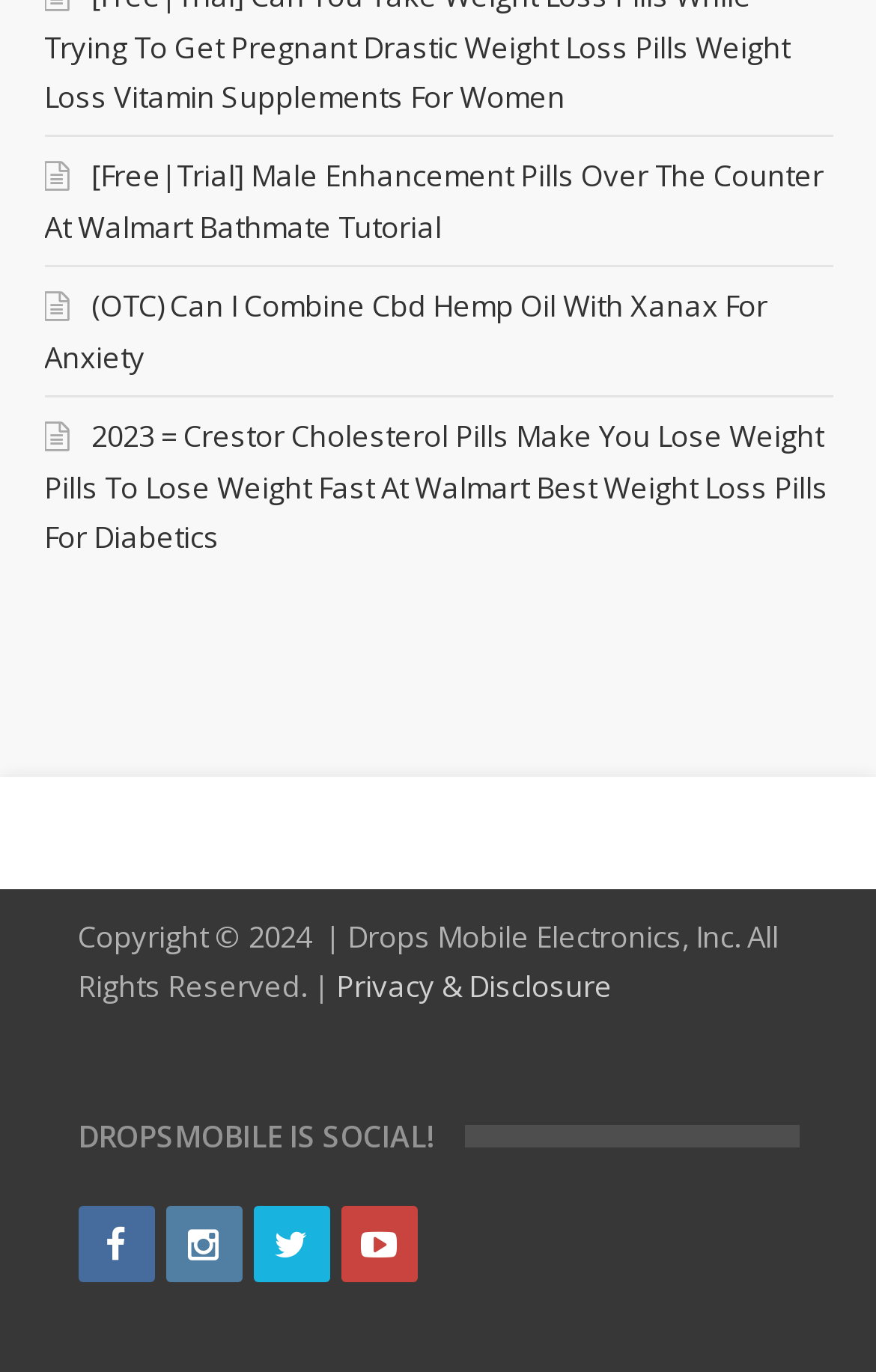Locate the bounding box coordinates of the clickable region necessary to complete the following instruction: "Click on the Twitter icon". Provide the coordinates in the format of four float numbers between 0 and 1, i.e., [left, top, right, bottom].

[0.188, 0.88, 0.276, 0.935]